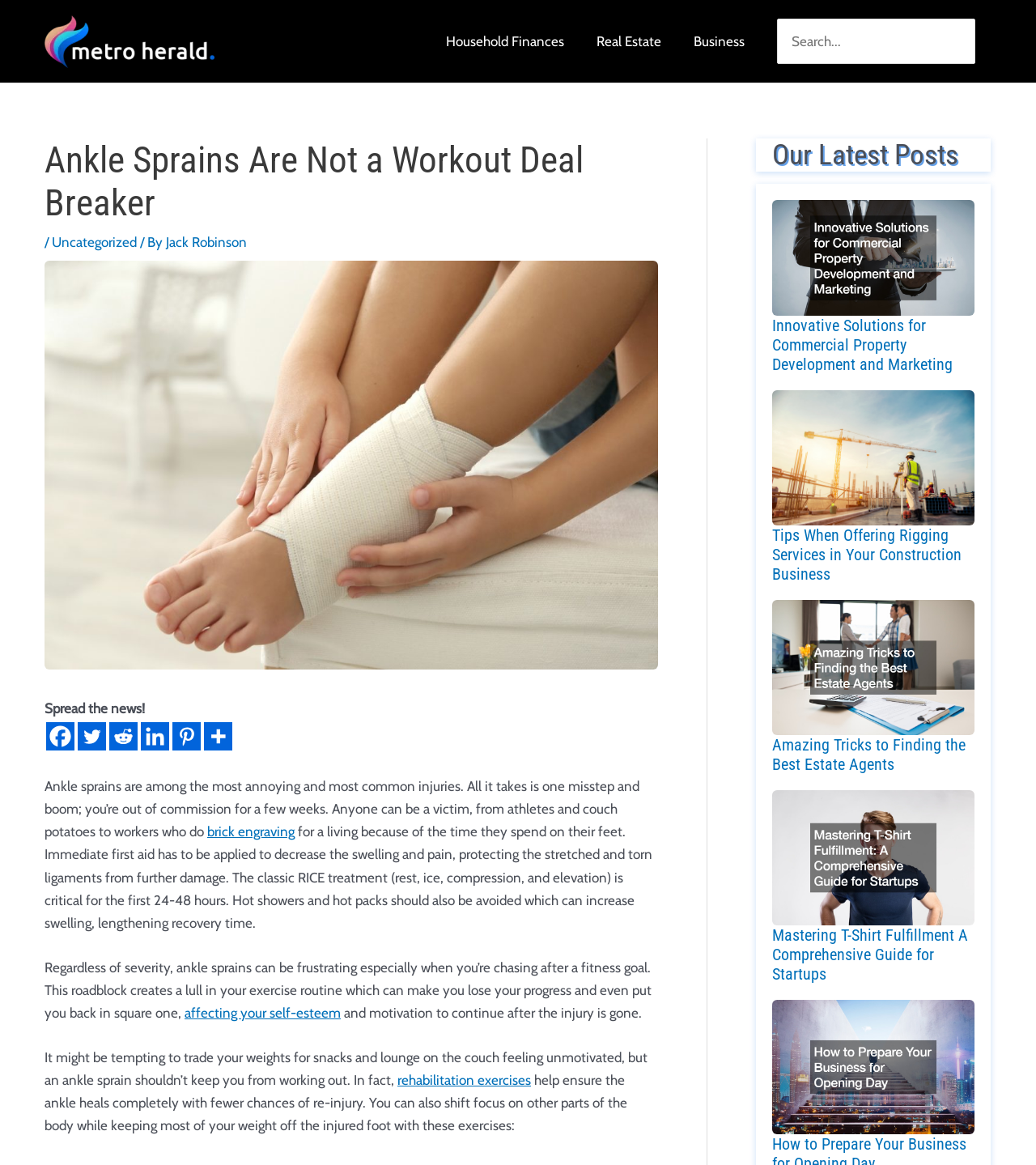What is the purpose of the search bar?
We need a detailed and exhaustive answer to the question. Please elaborate.

The search bar is located at the top right of the webpage, and it allows users to search for specific topics or articles on the website.